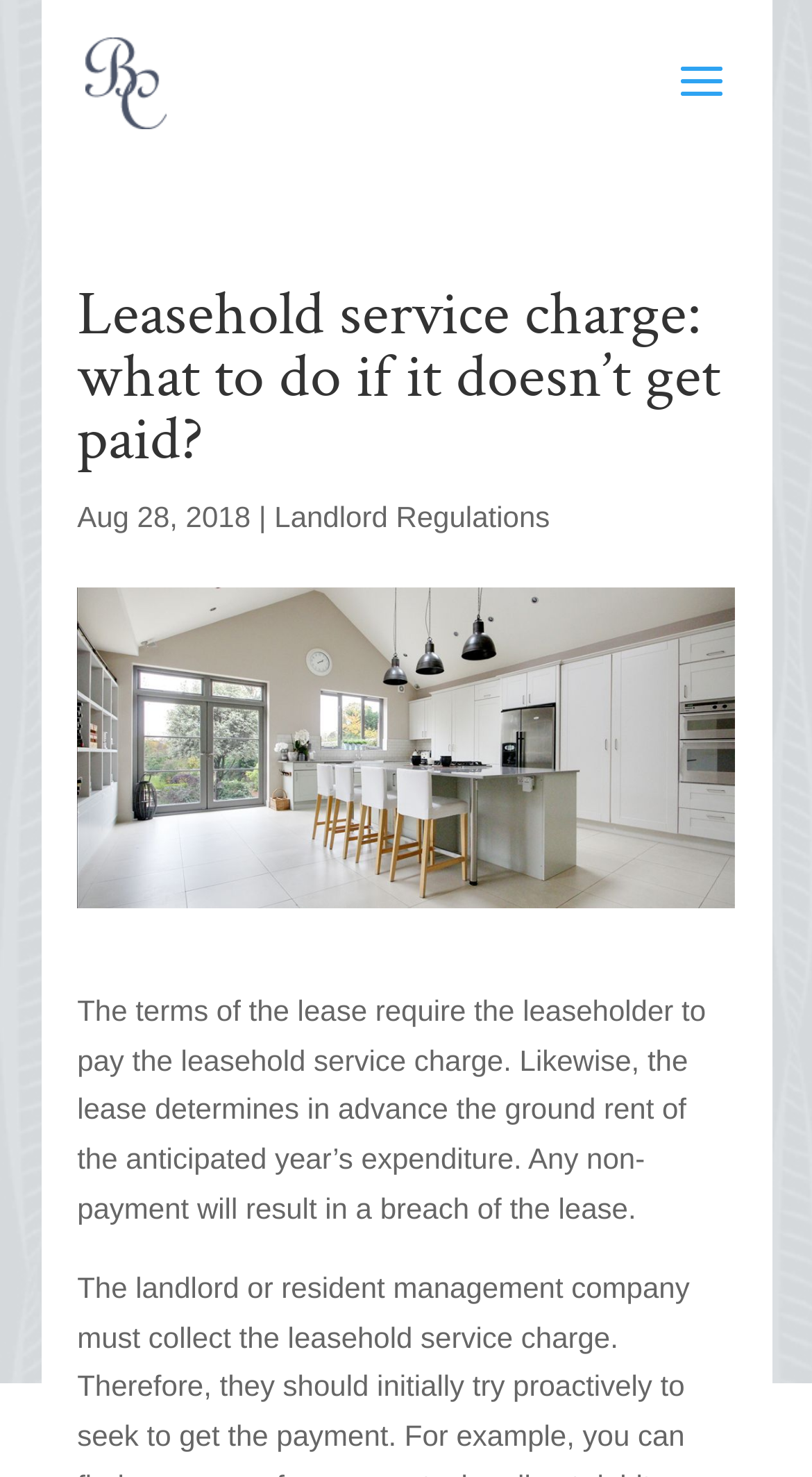Refer to the image and answer the question with as much detail as possible: What is the topic of the image on the webpage?

I inferred the topic of the image by looking at the image element and its description which says 'service charge on leasehold property'.